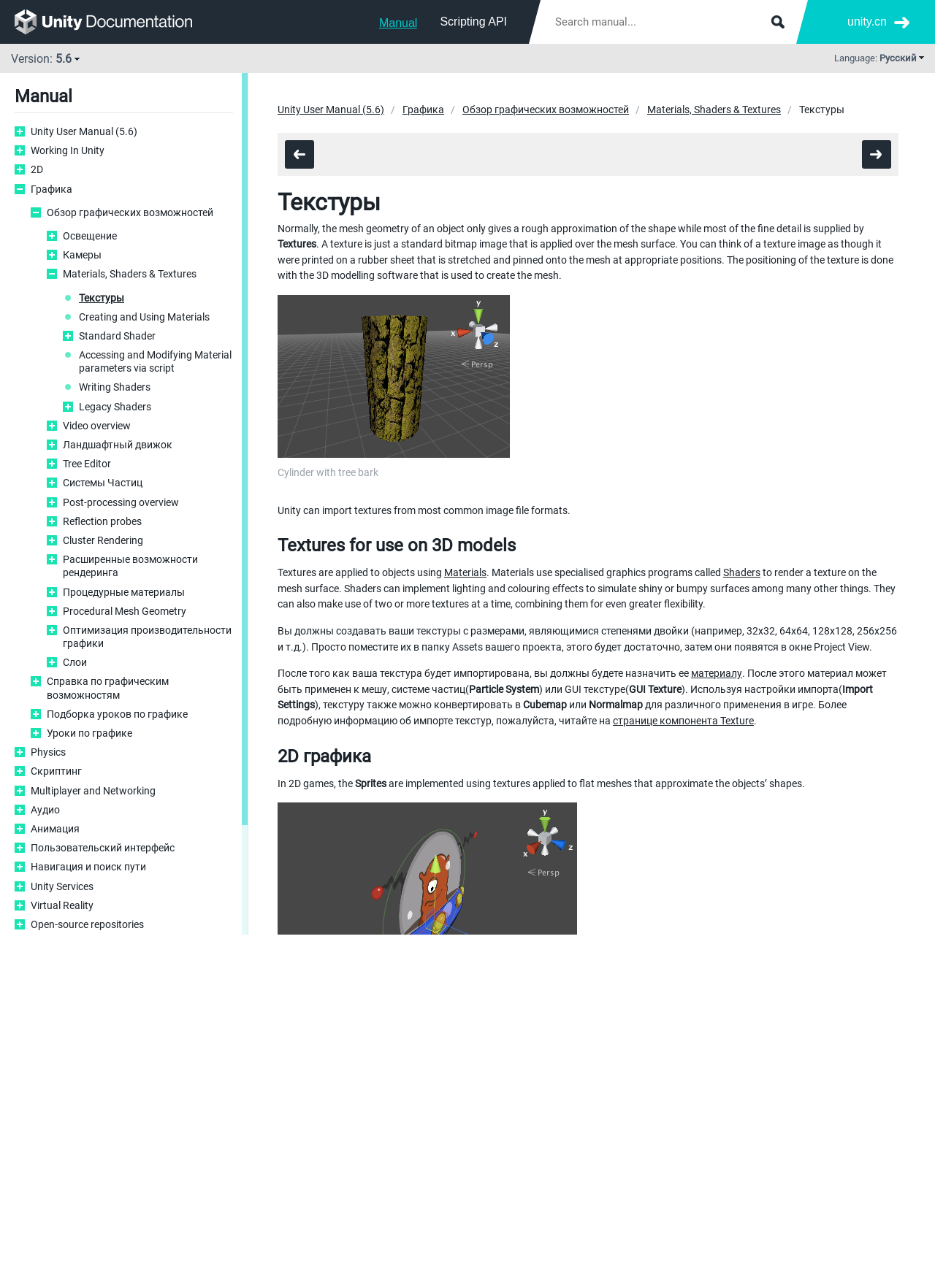Please determine the bounding box coordinates of the section I need to click to accomplish this instruction: "Go to Unity User Manual".

[0.033, 0.097, 0.249, 0.107]